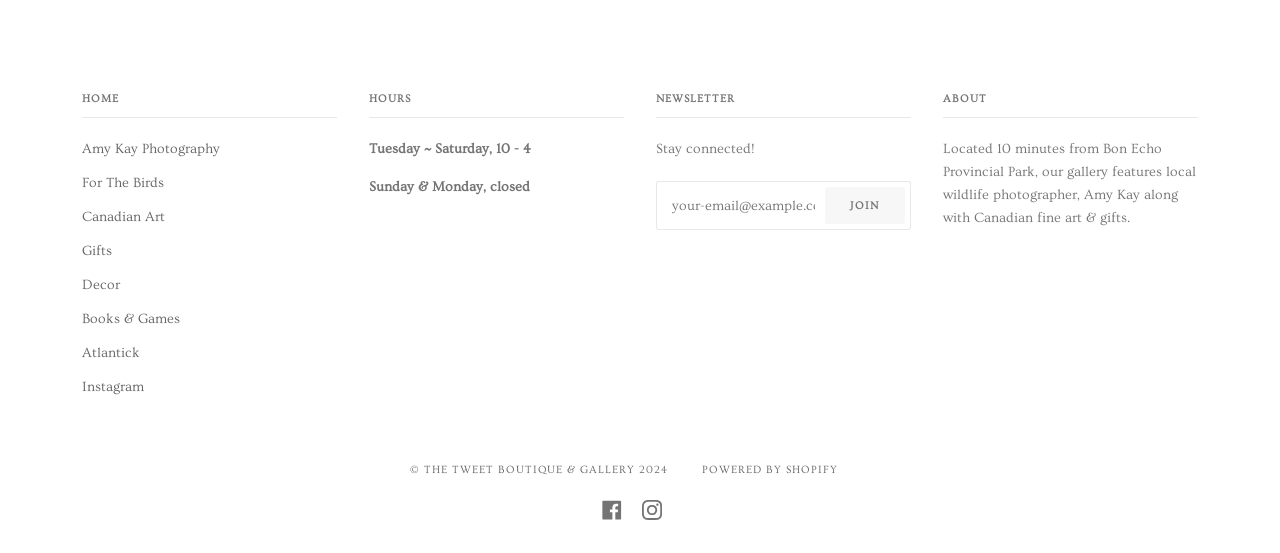Provide a brief response to the question below using a single word or phrase: 
What are the hours of operation on Tuesday to Saturday?

10 - 4